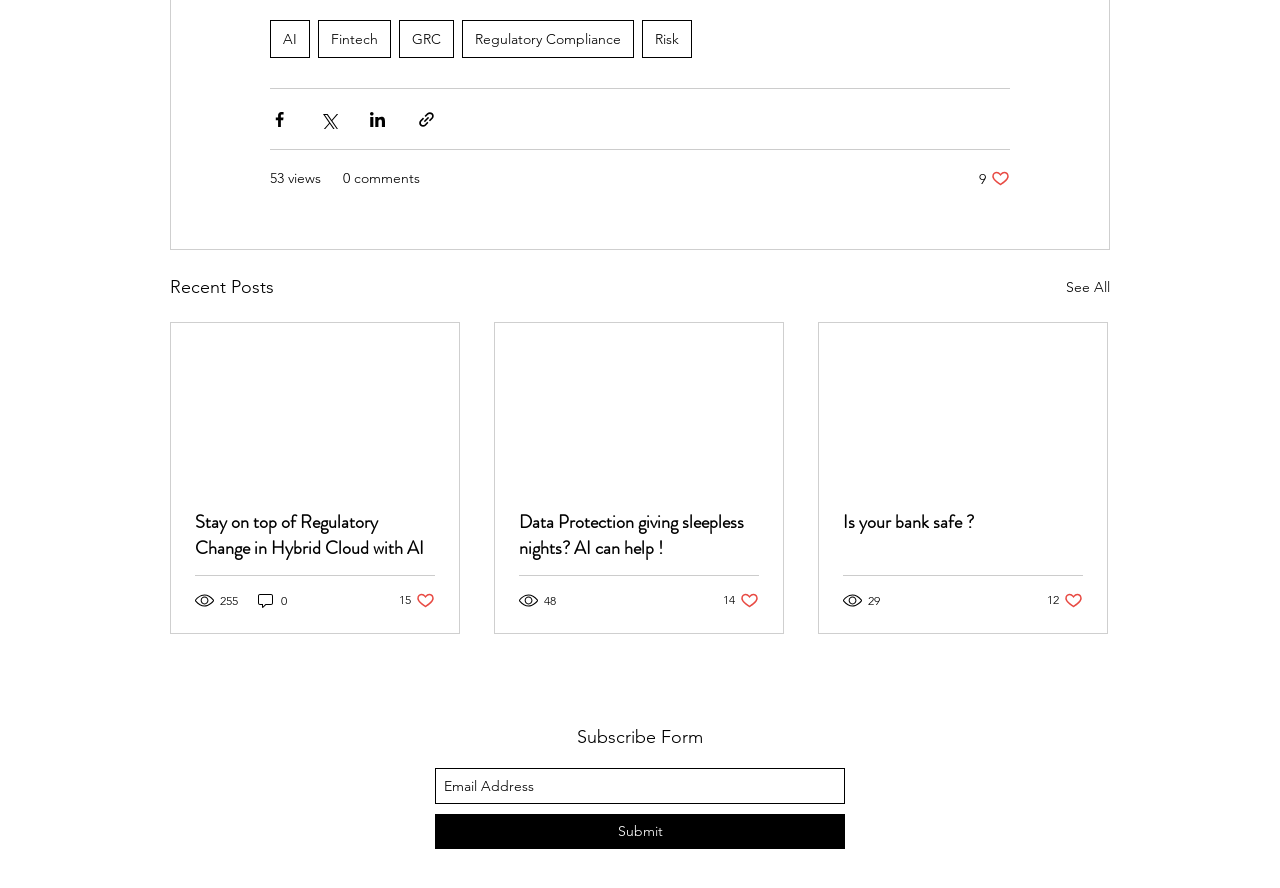Please respond in a single word or phrase: 
What is the purpose of the 'likes' buttons?

Showing post popularity